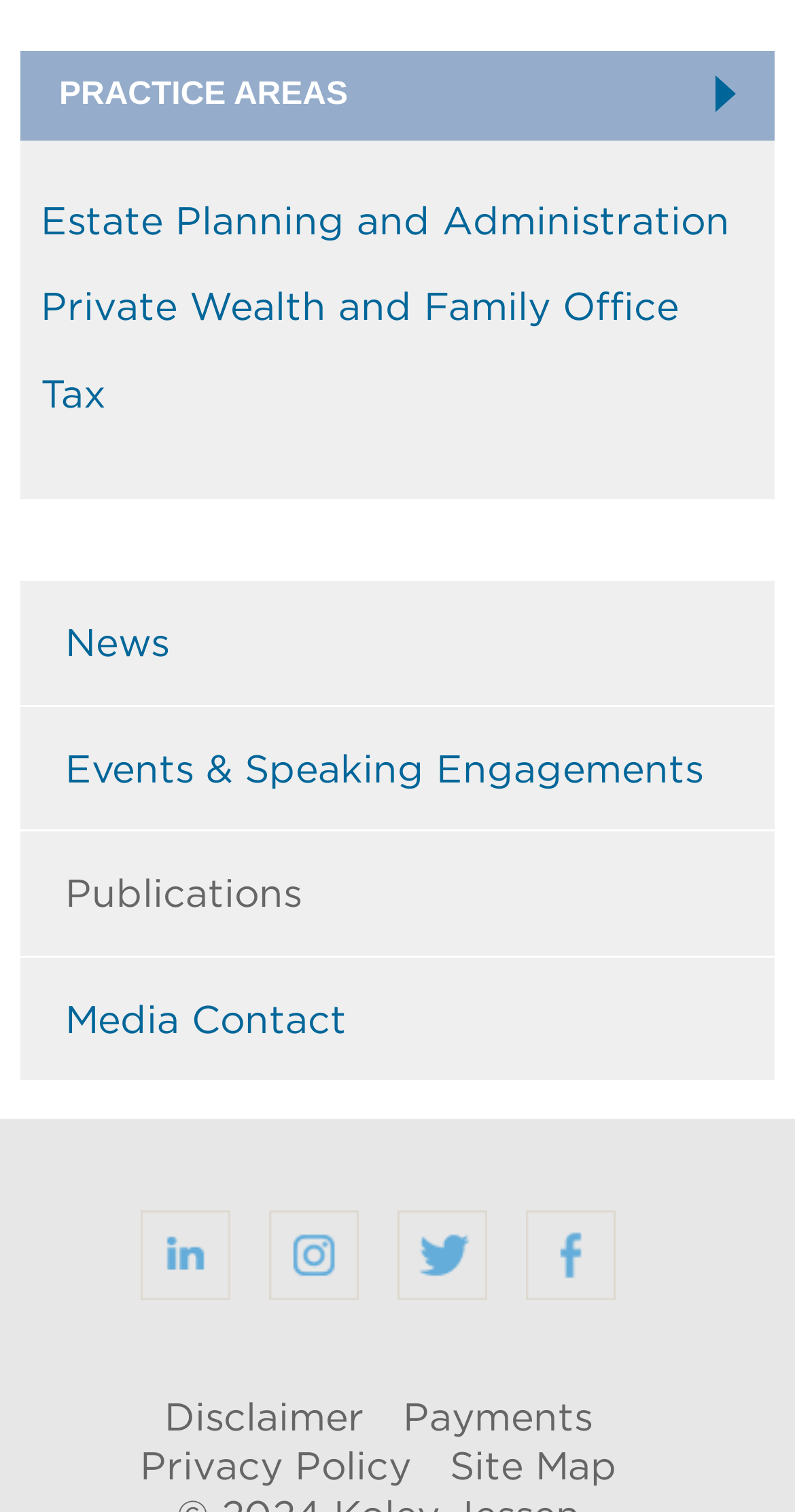Give the bounding box coordinates for the element described by: "Estate Planning and Administration".

[0.051, 0.129, 0.918, 0.161]